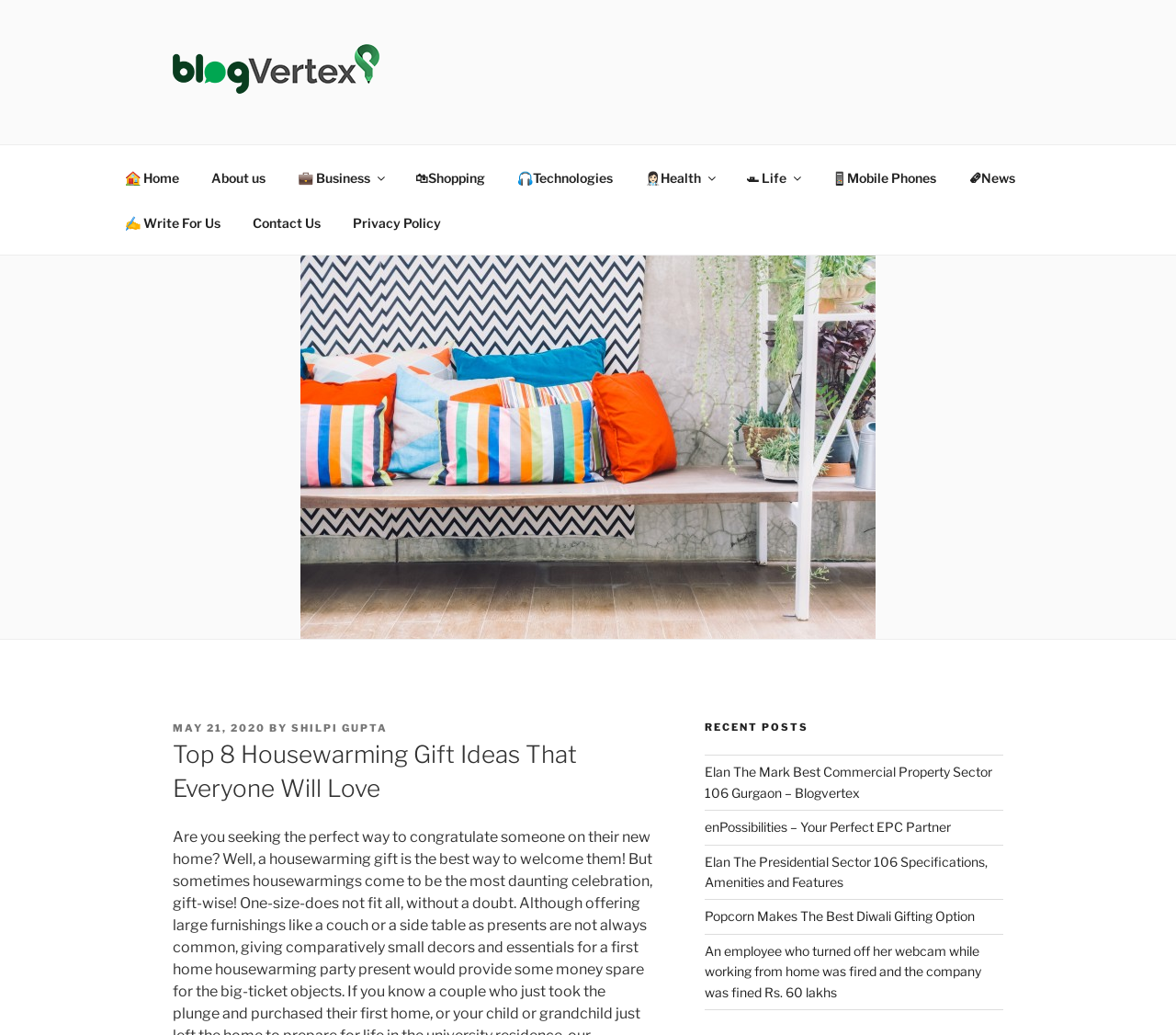What is the date of the blog post?
Please provide an in-depth and detailed response to the question.

The date of the blog post can be found in the header section of the blog post, which includes the posted date and author information. The date is specified as 'MAY 21, 2020'.